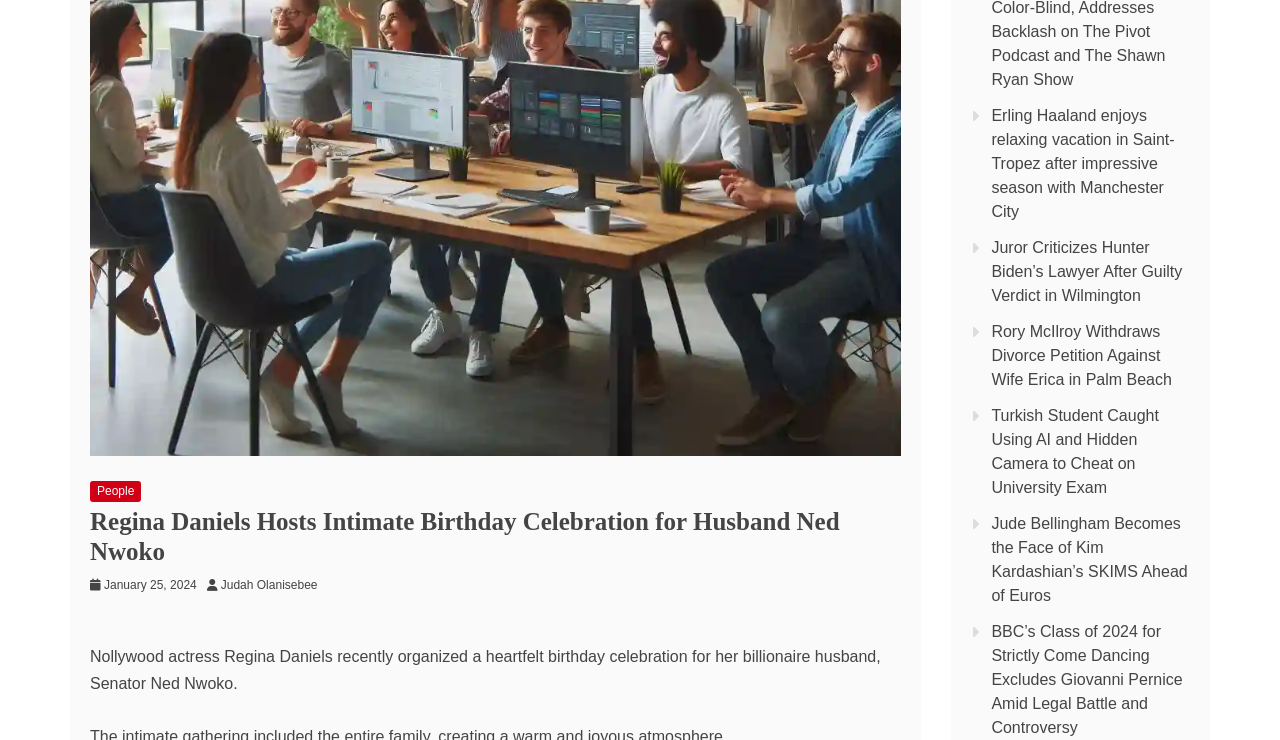Determine the bounding box coordinates of the UI element described by: "aria-label="Advertisement" name="aswift_1" title="Advertisement"".

None